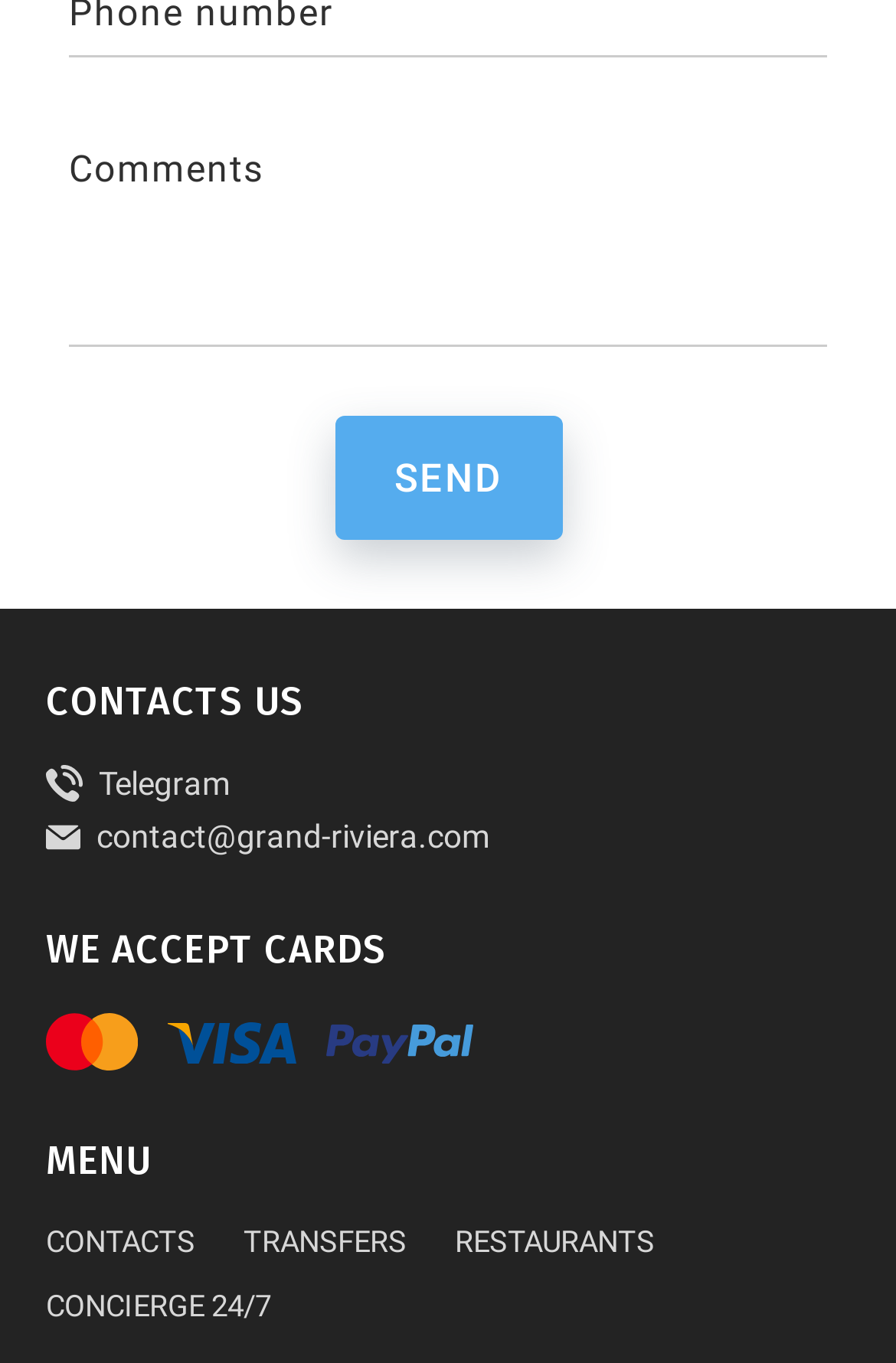Give a short answer using one word or phrase for the question:
What is the purpose of the textbox?

Comments